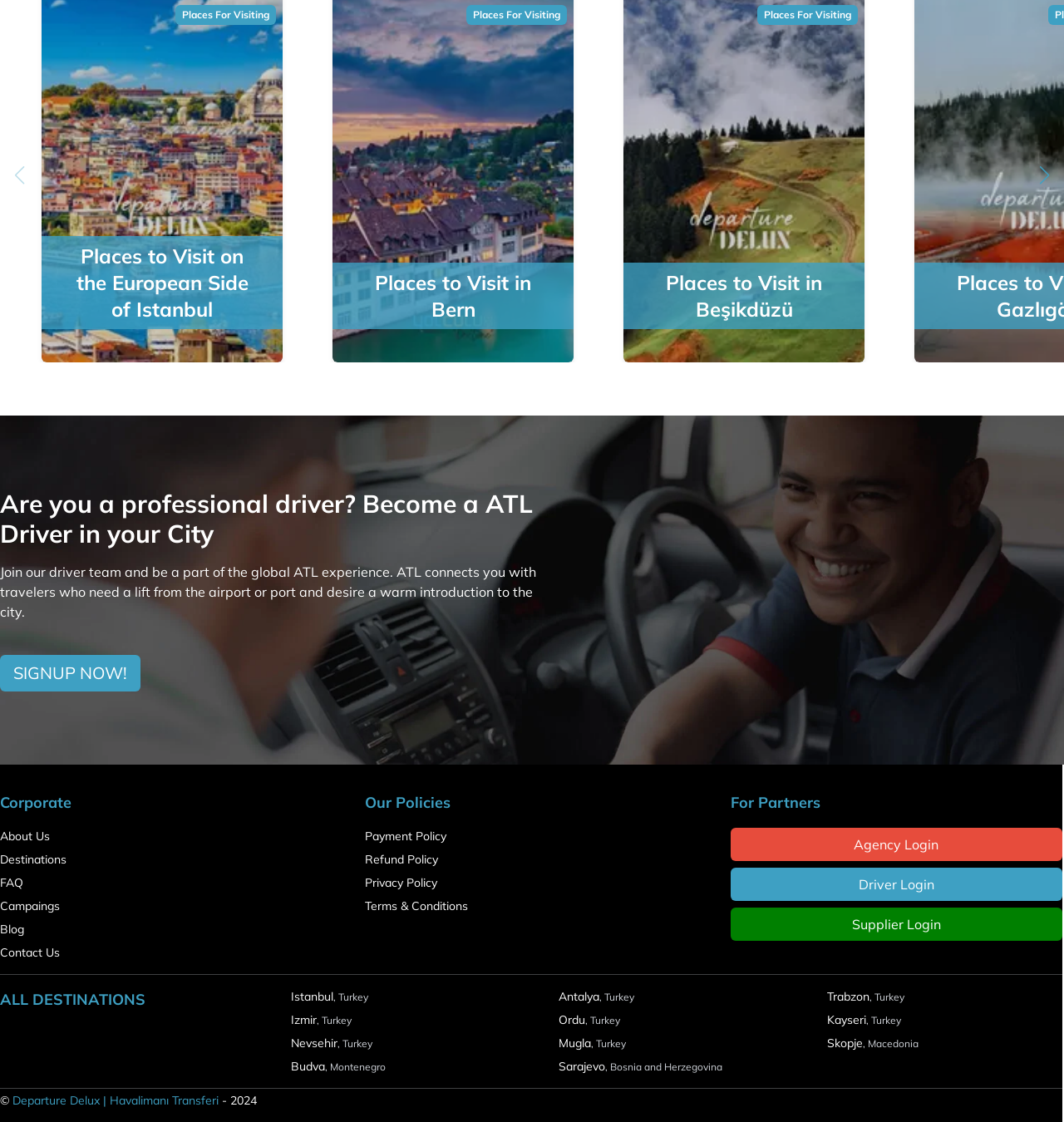Utilize the information from the image to answer the question in detail:
What is the main purpose of the ATL driver team?

Based on the static text 'Join our driver team and be a part of the global ATL experience. ATL connects you with travelers who need a lift from the airport or port and desire a warm introduction to the city.', it can be inferred that the main purpose of the ATL driver team is to connect travelers with drivers.